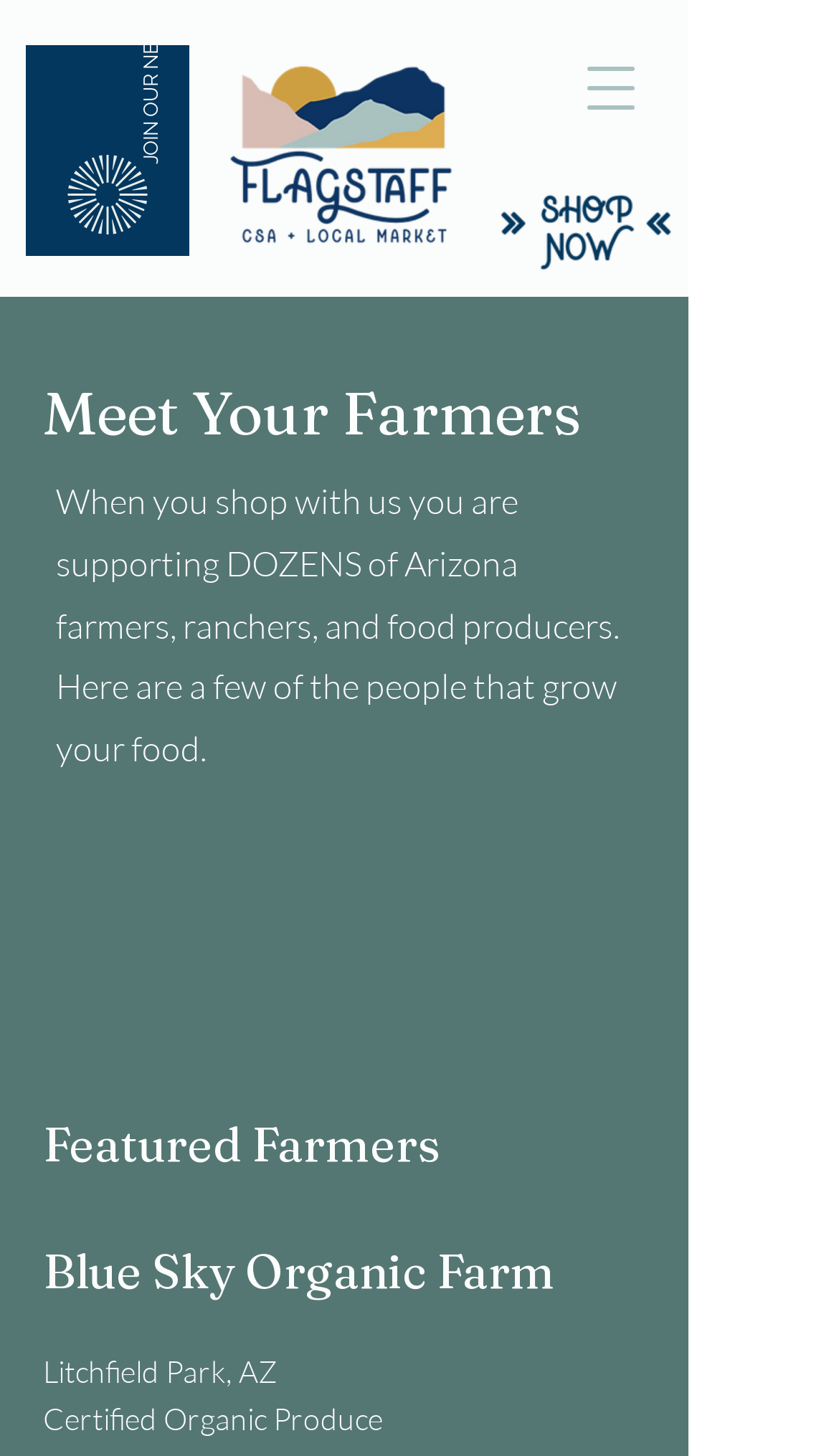Utilize the information from the image to answer the question in detail:
What is the location of the featured farmer?

According to the webpage content, the featured farmer, 'Blue Sky Organic Farm', is located in Litchfield Park, Arizona.